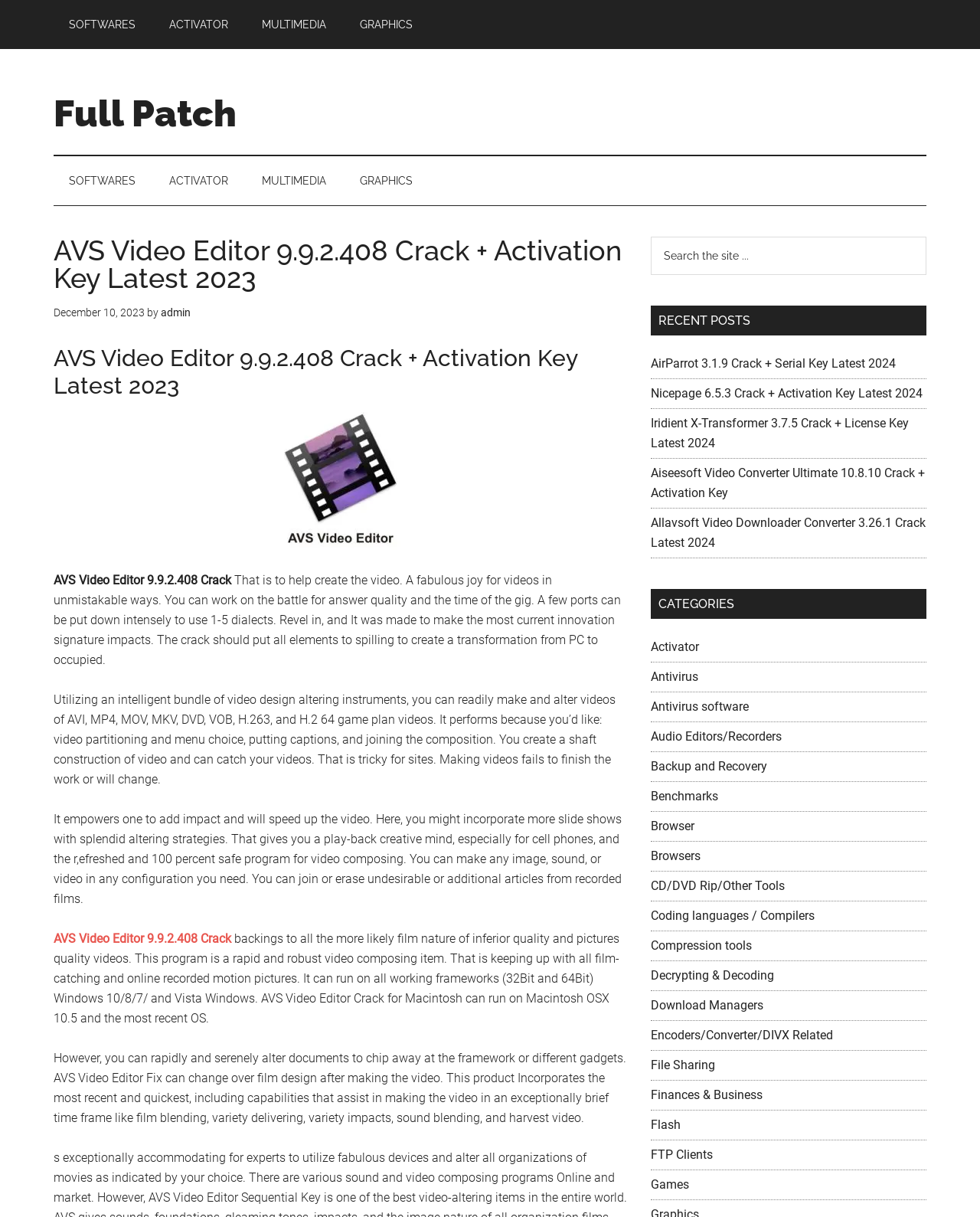What are the file formats supported by AVS Video Editor?
Please look at the screenshot and answer in one word or a short phrase.

AVI, MP4, MOV, MKV, DVD, VOB, H.263, and H.264